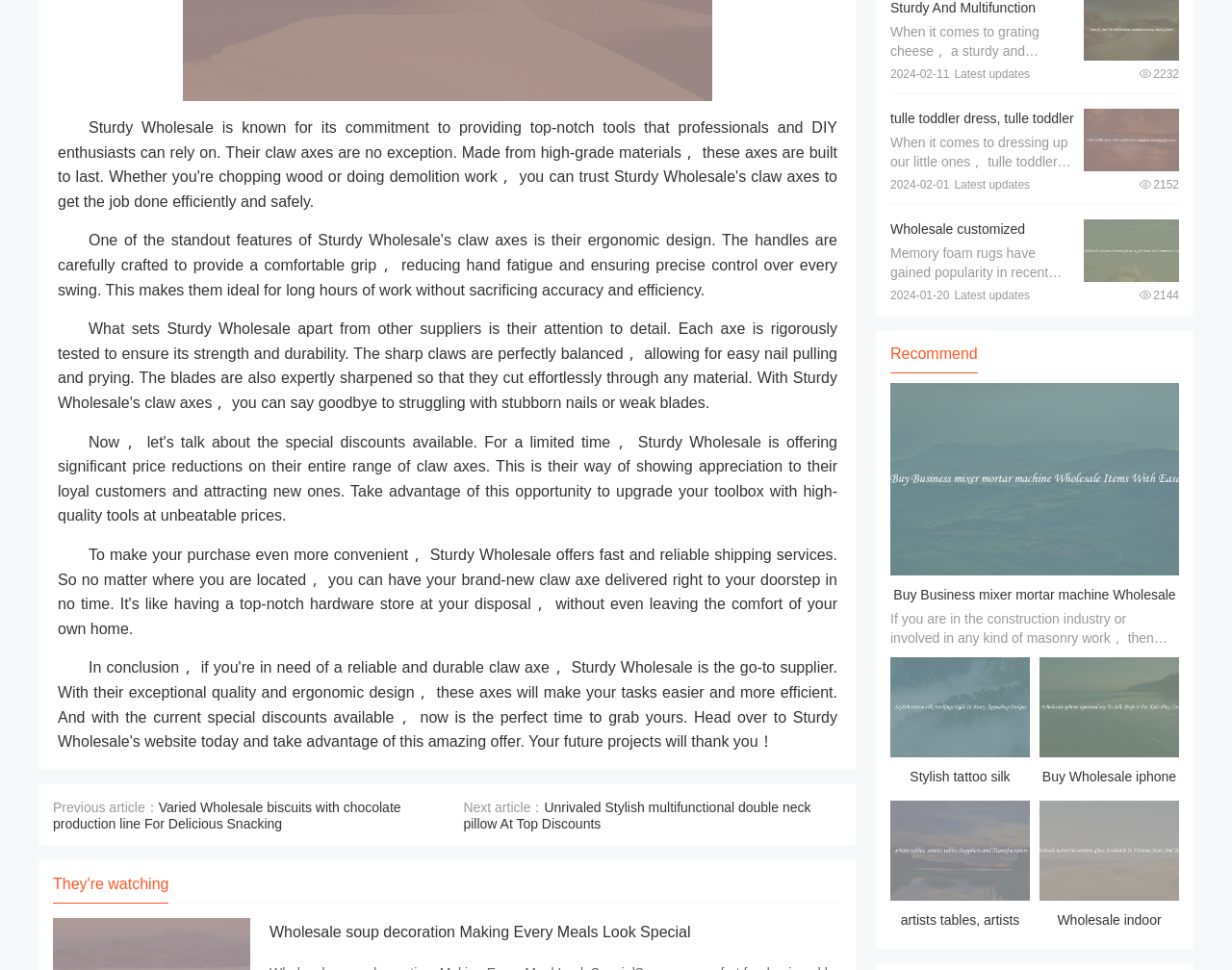For the given element description View details, determine the bounding box coordinates of the UI element. The coordinates should follow the format (top-left x, top-left y, bottom-right x, bottom-right y) and be within the range of 0 to 1.

[0.88, 0.226, 0.957, 0.291]